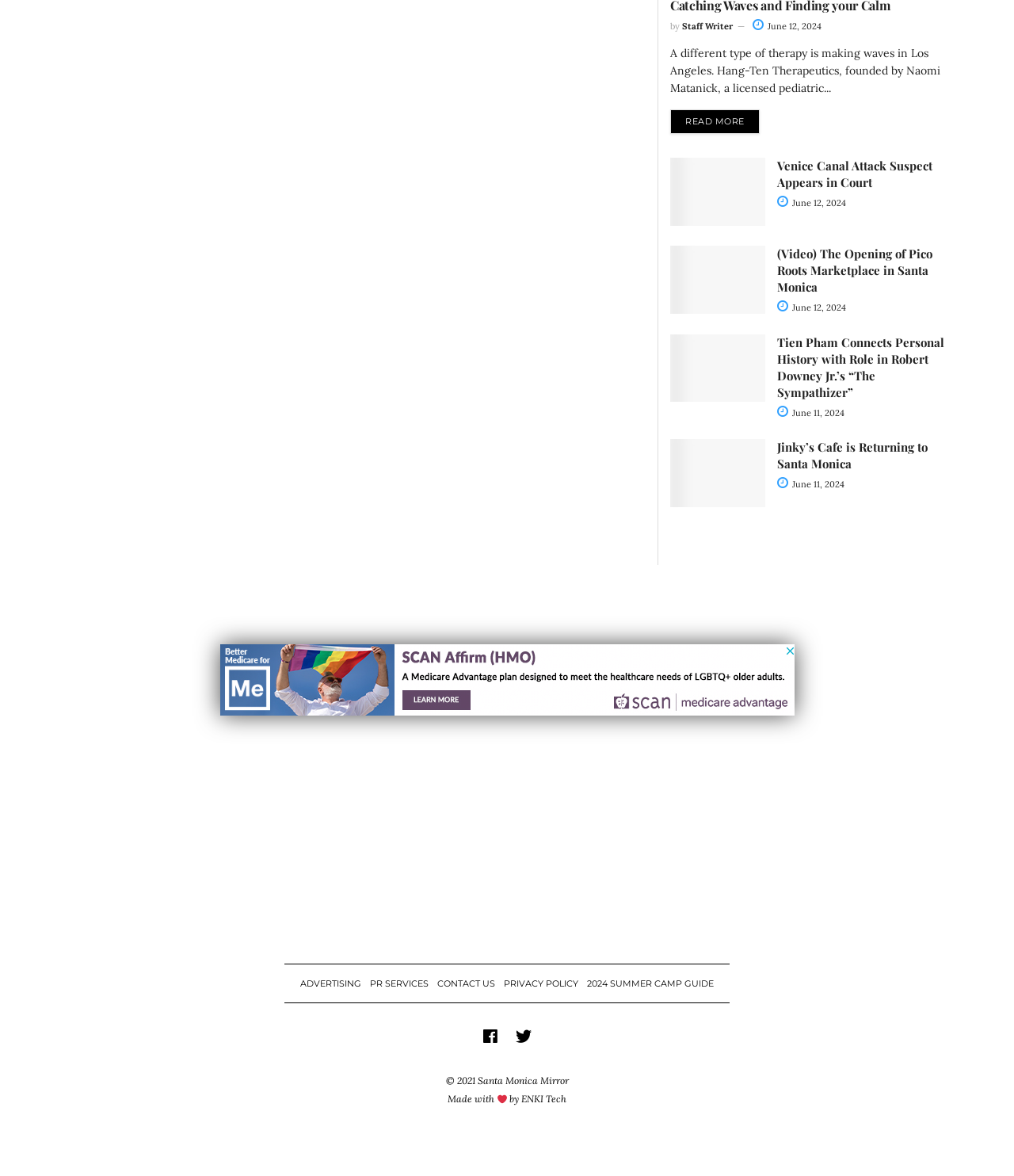Find the bounding box coordinates for the area that must be clicked to perform this action: "Read about Tien Pham's role in Robert Downey Jr.’s “The Sympathizer”".

[0.661, 0.284, 0.755, 0.342]